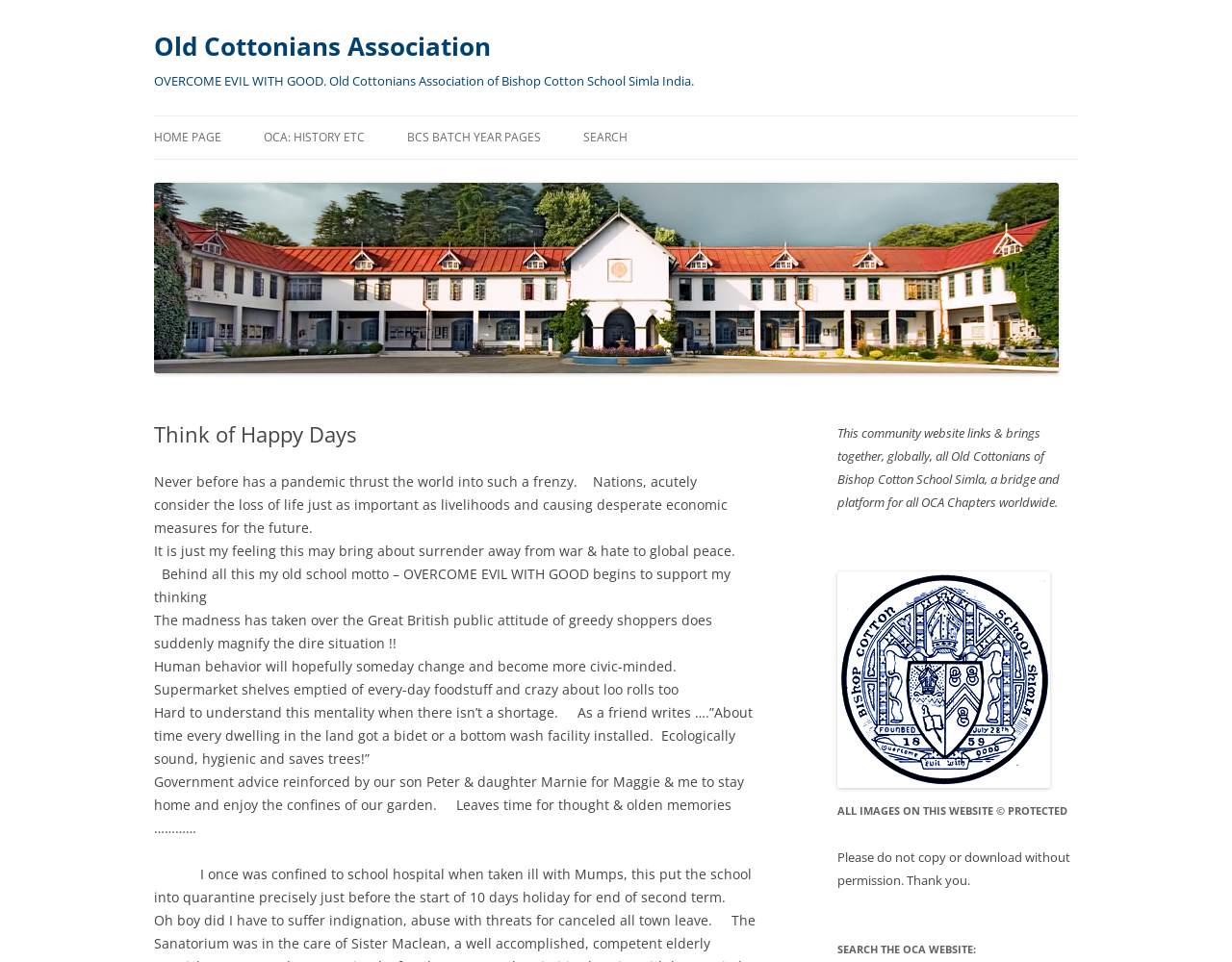What is the name of the school song?
Carefully analyze the image and provide a thorough answer to the question.

I found this answer by looking at the link element with the text 'THE SCHOOL SONG' which suggests that it is the name of the school song.